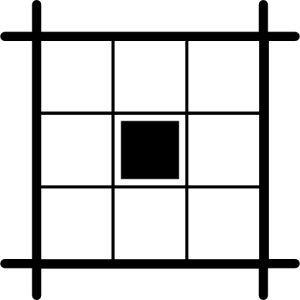What is the purpose of keeping the center of a home unobstructed? Using the information from the screenshot, answer with a single word or phrase.

Optimal health and well-being